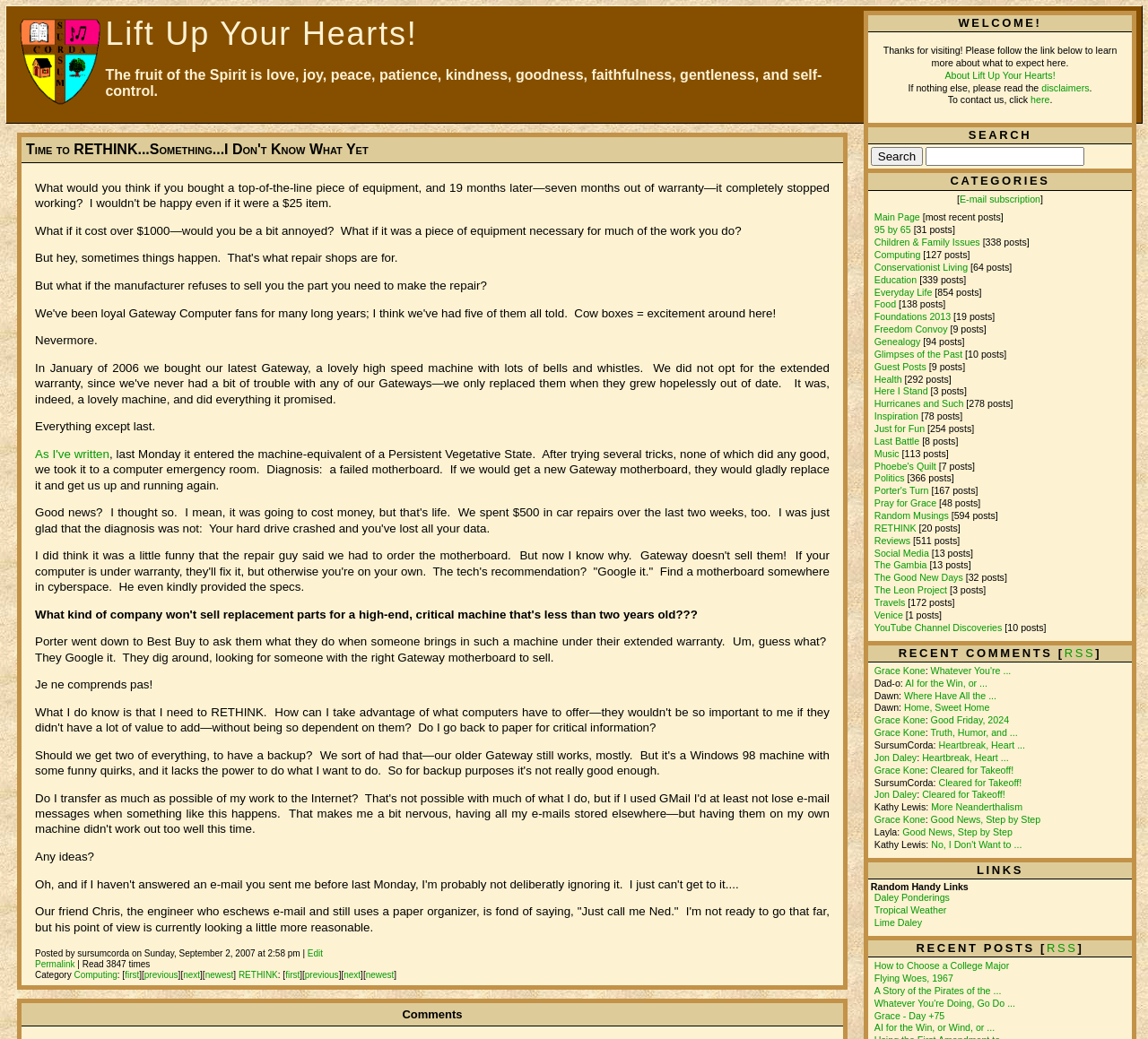Please give a concise answer to this question using a single word or phrase: 
Who is the author of the post?

sursumcorda